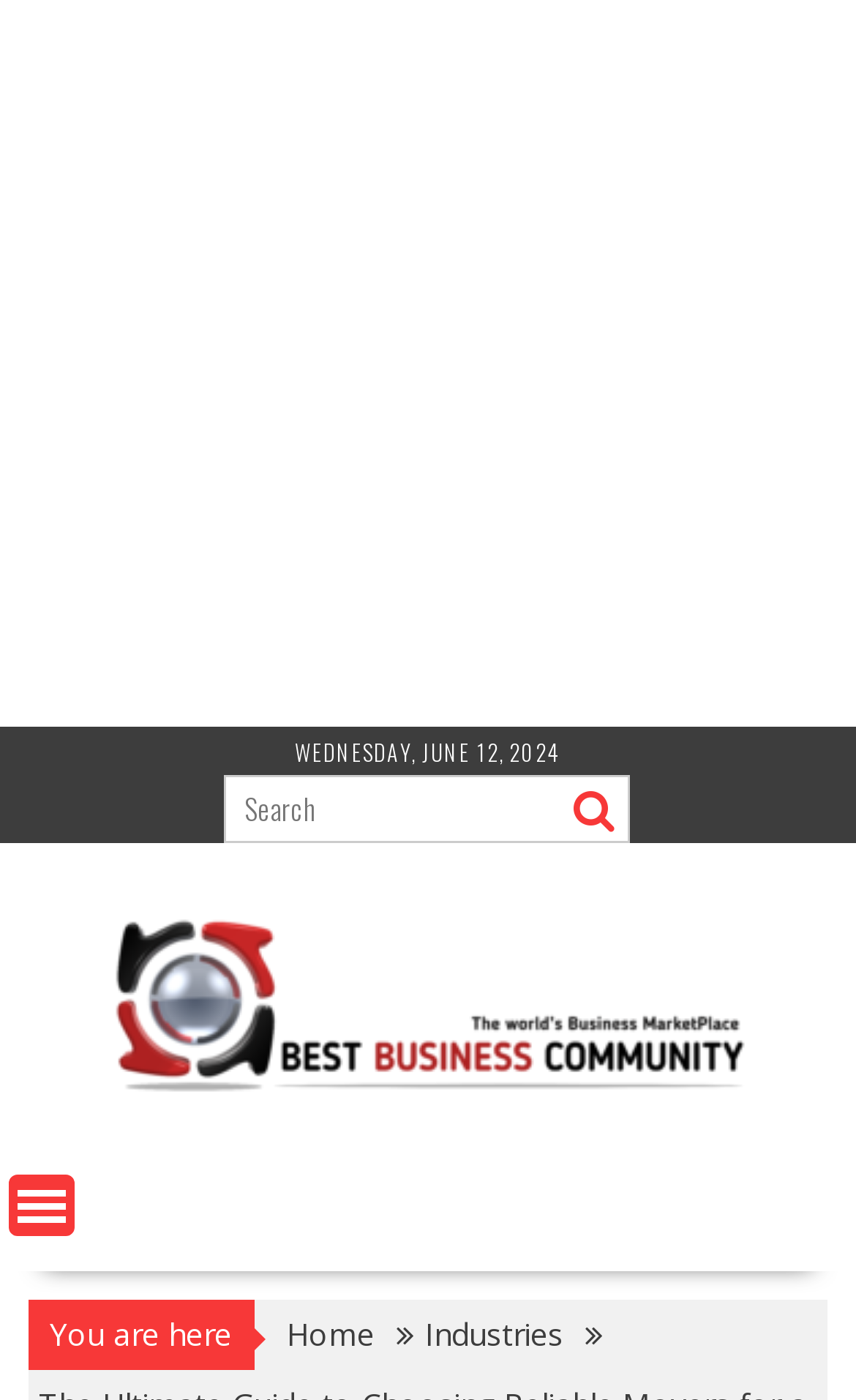Analyze the image and provide a detailed answer to the question: What is the date displayed on the webpage?

I found the date by looking at the StaticText element with the text 'WEDNESDAY, JUNE 12, 2024' which is located at the top of the webpage.